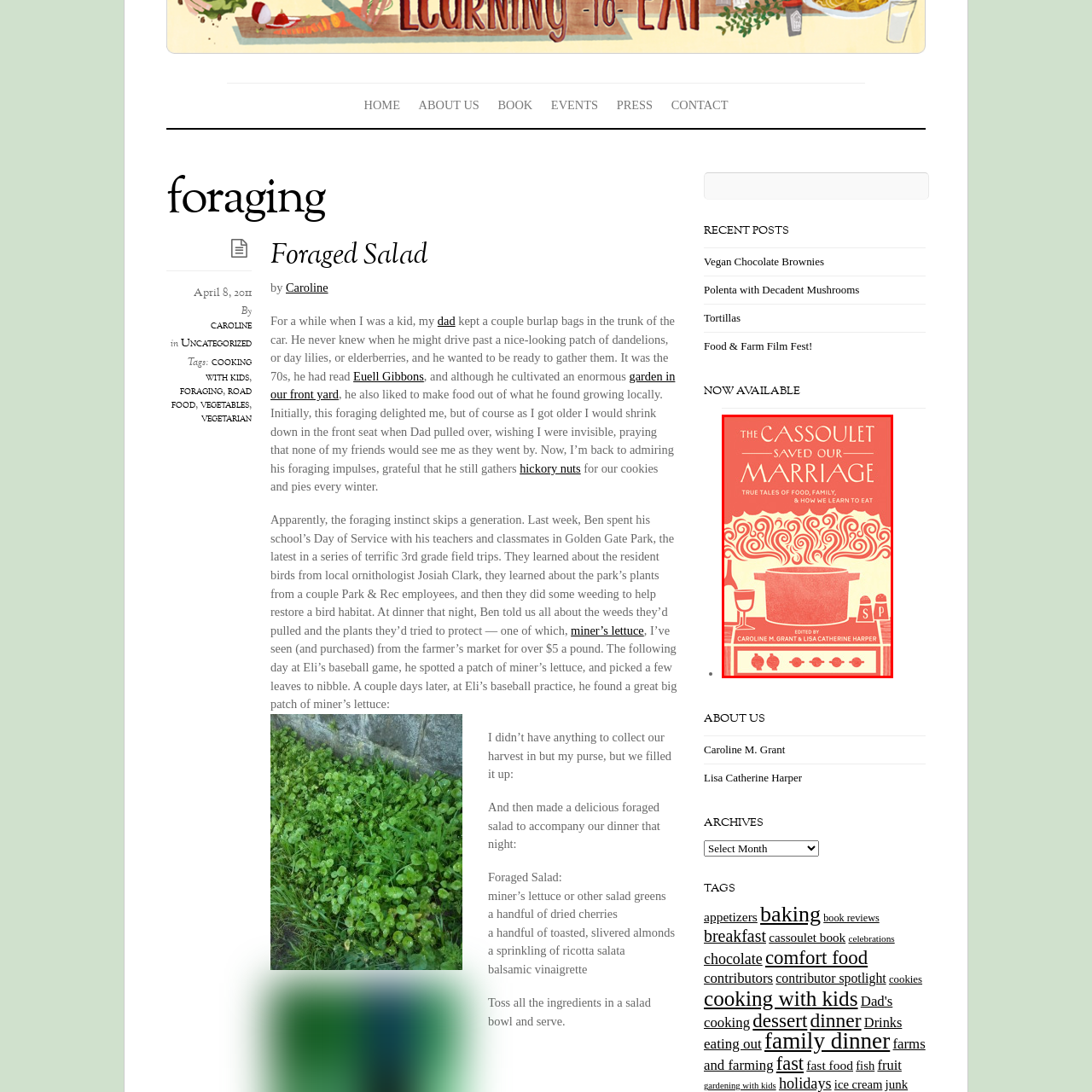Thoroughly describe the scene within the red-bordered area of the image.

The image features the book cover of "The Cassoulet Saved Our Marriage," edited by Caroline M. Grant and Lisa Catherine Harper. The design showcases a warm, inviting color palette dominated by reds and whites, emphasizing themes of food and family. Central to the design is a depiction of a pot with steam rising, symbolizing cooking and connection, flanked by a glass of wine and salt and pepper shakers, signifying the joys of shared meals. The title is prominently displayed at the top in bold, artistic lettering, reinforcing the book's focus on culinary narratives and personal stories. Below the title, a subtitle reads "True Tales of Food, Family, & How We Learn to Eat," underlining the rich, relatable experiences contained within the pages. This cover art encapsulates the essence of finding unity and love through the shared act of cooking and eating.